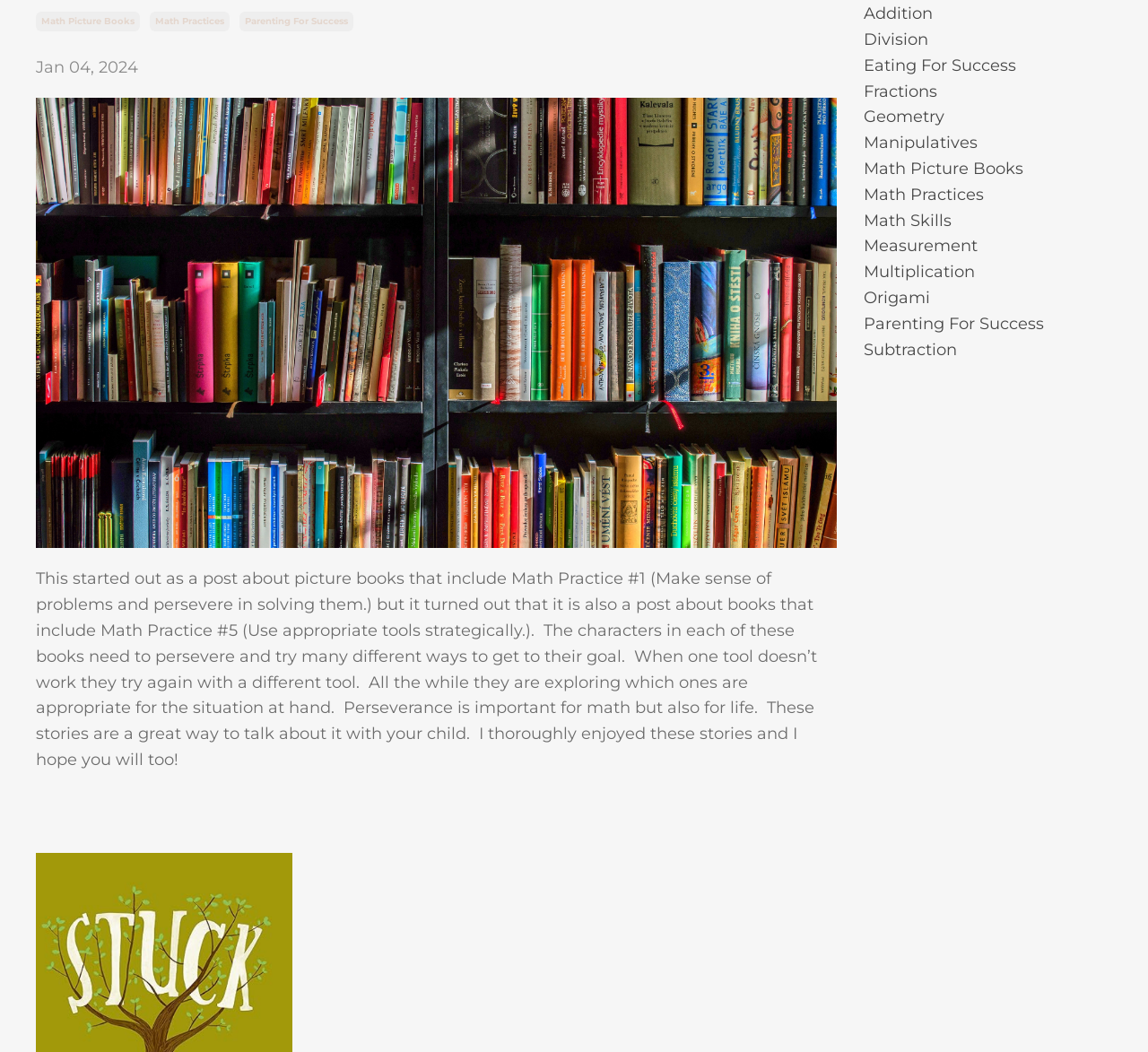Please find the bounding box for the UI component described as follows: "math picture books".

[0.752, 0.148, 0.969, 0.173]